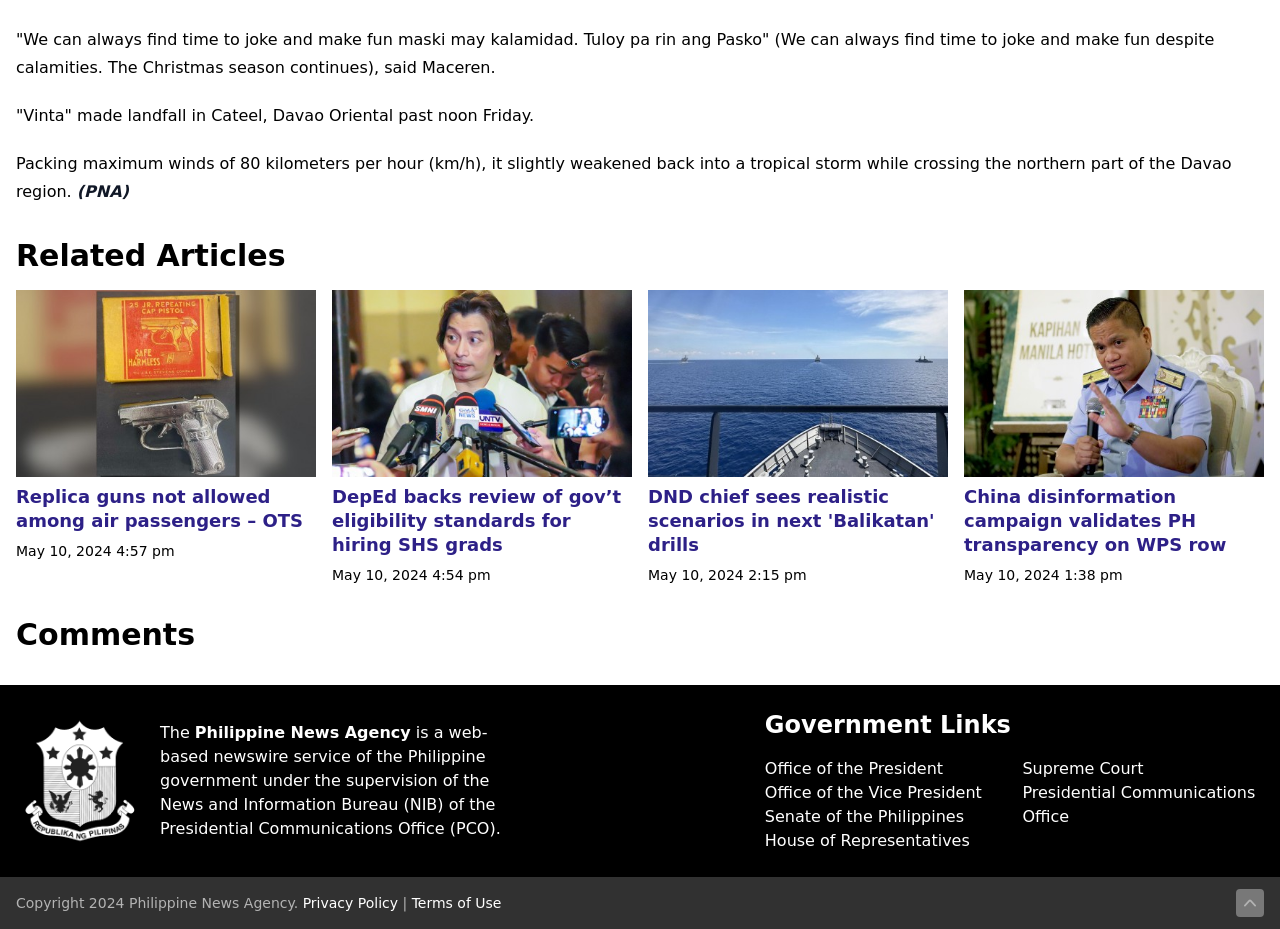Kindly provide the bounding box coordinates of the section you need to click on to fulfill the given instruction: "Visit 'Office of the President' website".

[0.598, 0.817, 0.737, 0.838]